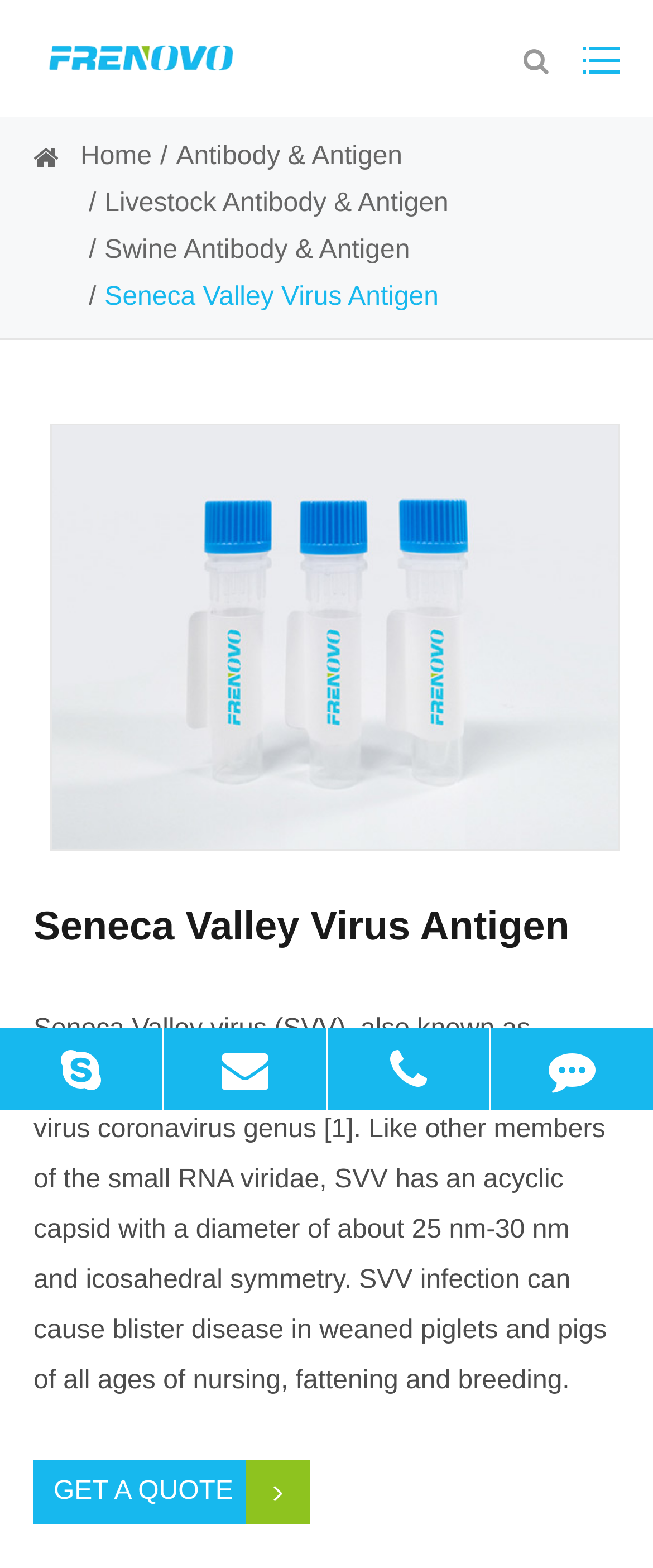What is the diameter of the Seneca Valley Virus?
Using the details shown in the screenshot, provide a comprehensive answer to the question.

The diameter of the Seneca Valley Virus can be found in the text description of the virus, which states that it has an acyclic capsid with a diameter of about 25 nm-30 nm.